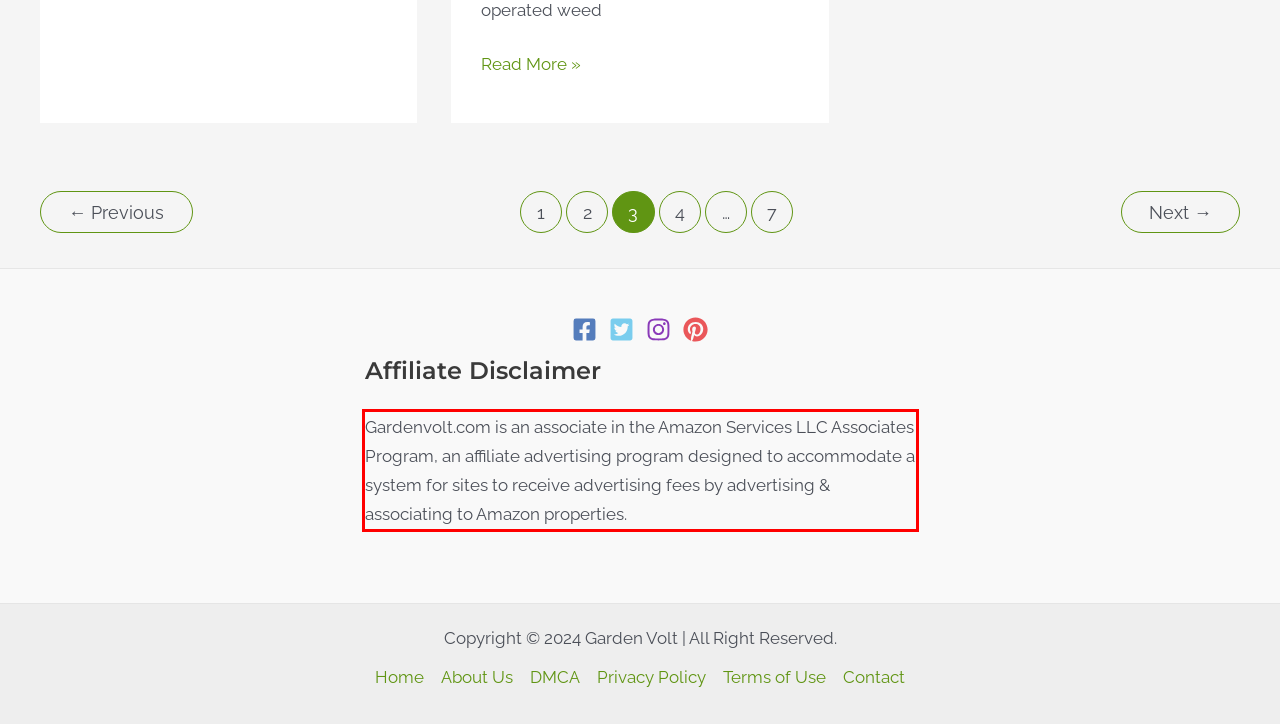Review the screenshot of the webpage and recognize the text inside the red rectangle bounding box. Provide the extracted text content.

Gardenvolt.com is an associate in the Amazon Services LLC Associates Program, an affiliate advertising program designed to accommodate a system for sites to receive advertising fees by advertising & associating to Amazon properties.